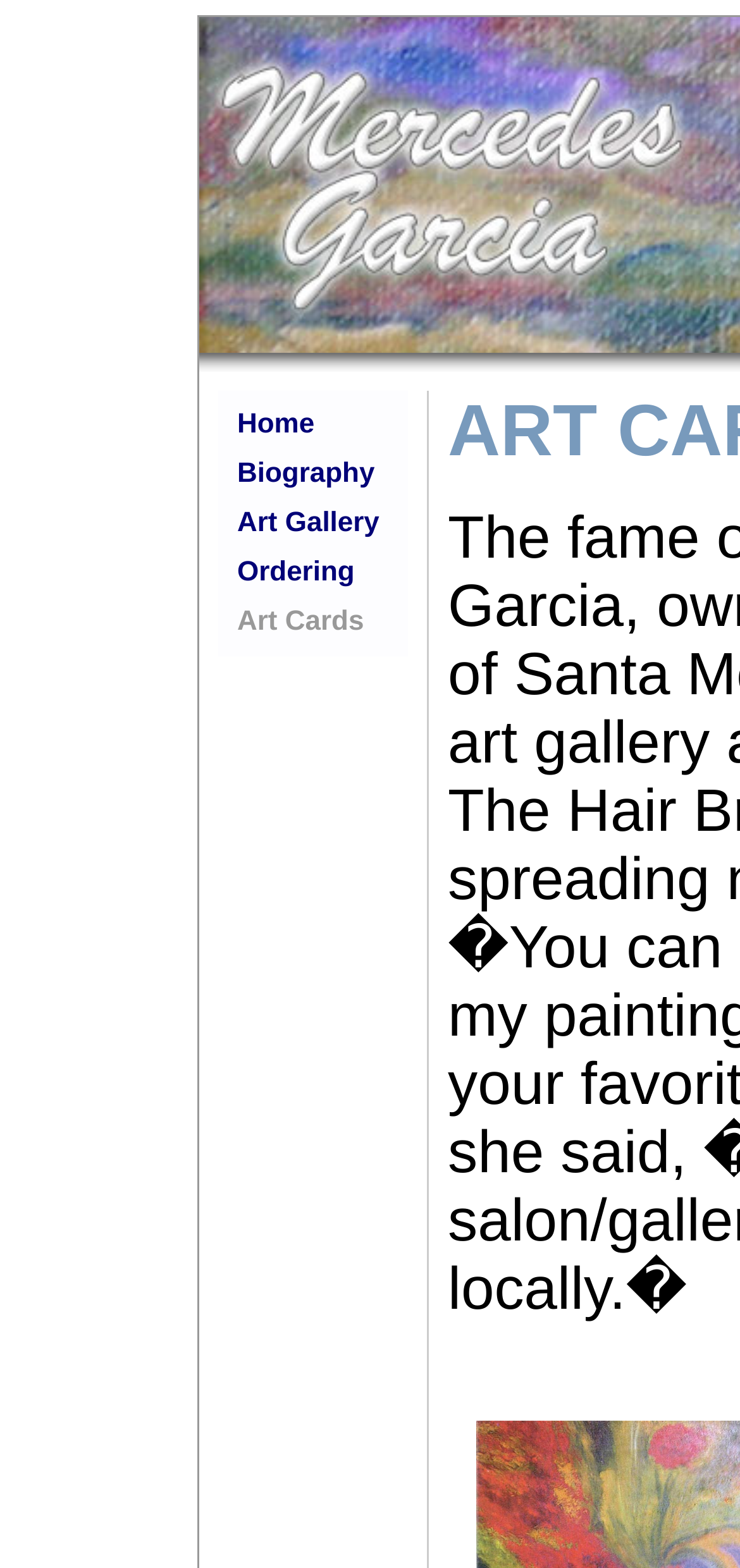Give a detailed account of the webpage, highlighting key information.

The webpage is about Mercedes Garcia's fine art, with a prominent image at the top left corner. Below the image, there is a table with a single row containing five cells. The first cell has a link to the "Home" page, accompanied by a small image. The second cell has a link to the artist's "Biography", also accompanied by a small image. The third cell has a link to the "Art Gallery", again accompanied by a small image. The fourth cell has a link to "Ordering" information, accompanied by a small image. The fifth cell contains the text "Art Cards". The links and text are arranged horizontally, taking up about half of the page's width.